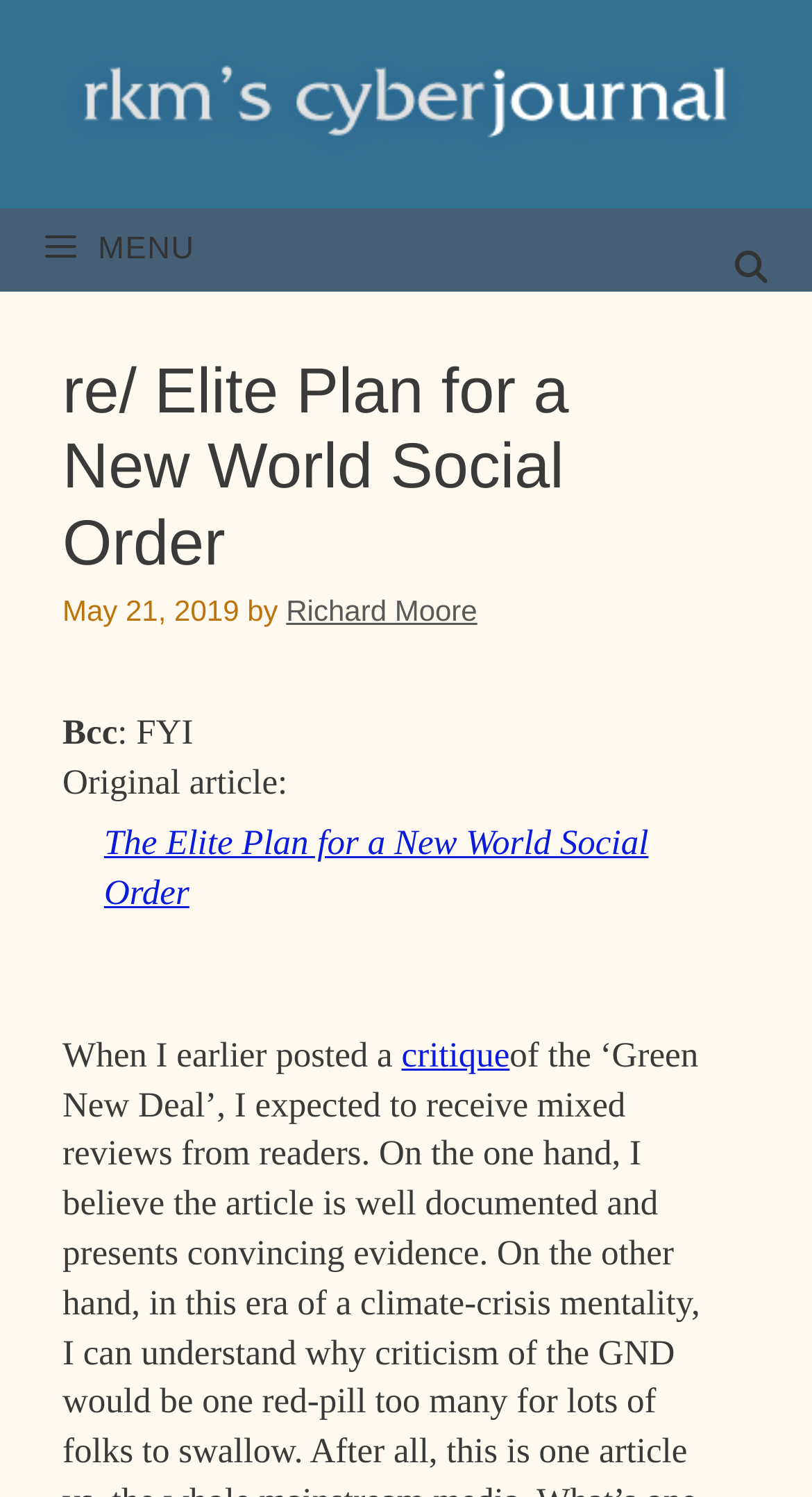Look at the image and write a detailed answer to the question: 
Is there a search bar on the page?

I found a link with the text 'Open Search Bar', which suggests that there is a search bar on the page. The link is located in the navigation section, which is a common place to find search bars.